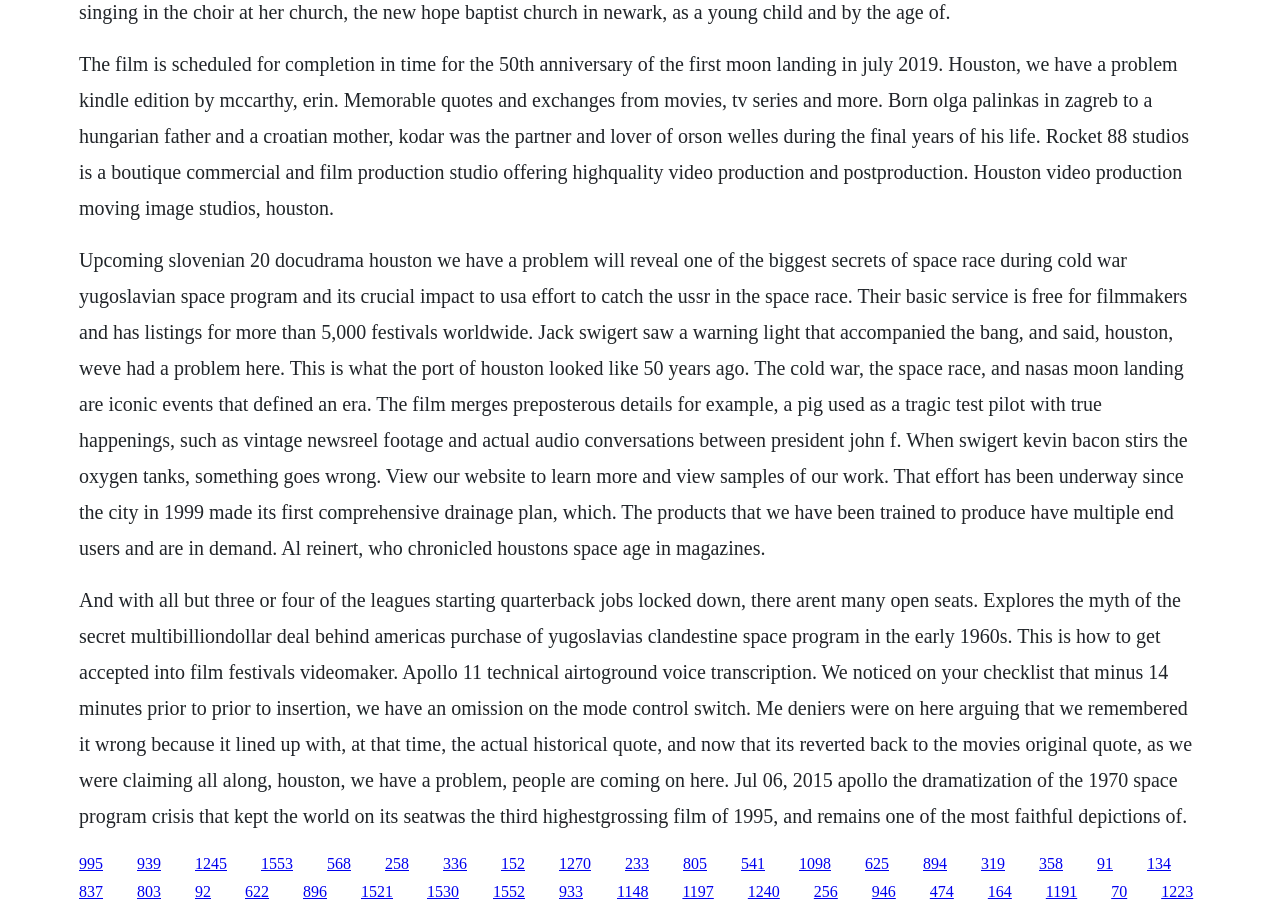Who is the partner and lover of Orson Welles?
Refer to the image and respond with a one-word or short-phrase answer.

Olga Kodar